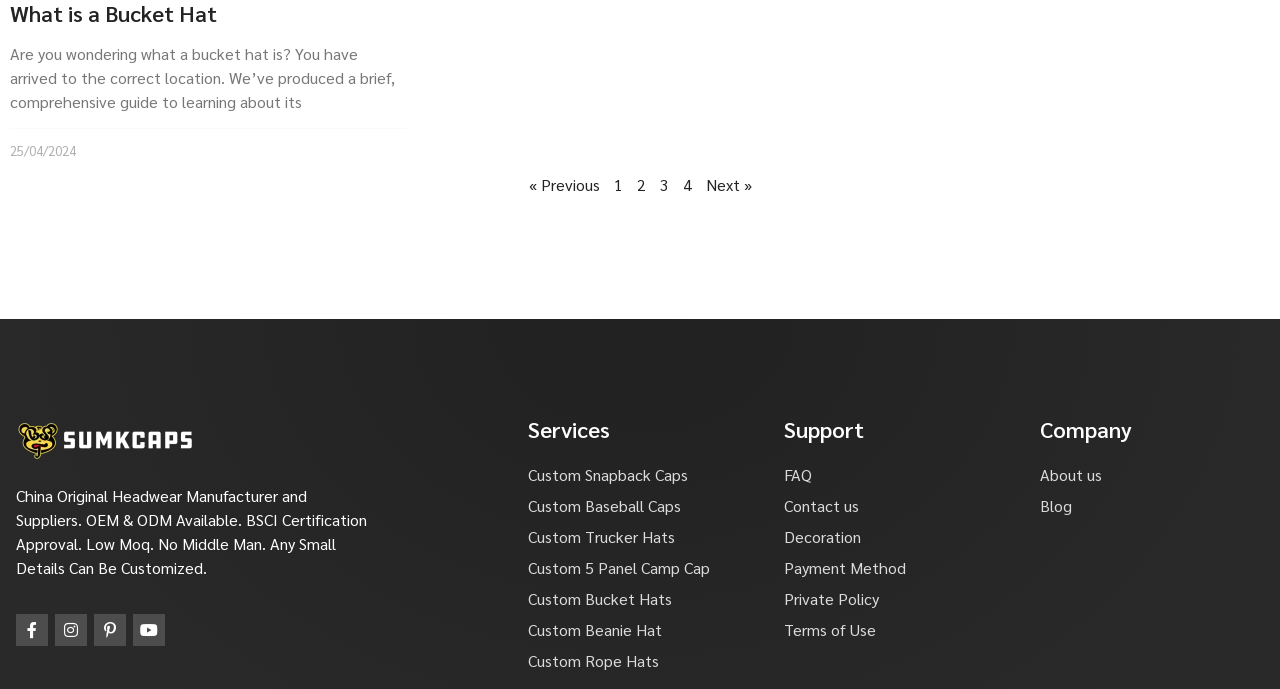Please determine the bounding box coordinates for the UI element described here. Use the format (top-left x, top-left y, bottom-right x, bottom-right y) with values bounded between 0 and 1: Custom 5 Panel Camp Cap

[0.412, 0.807, 0.588, 0.842]